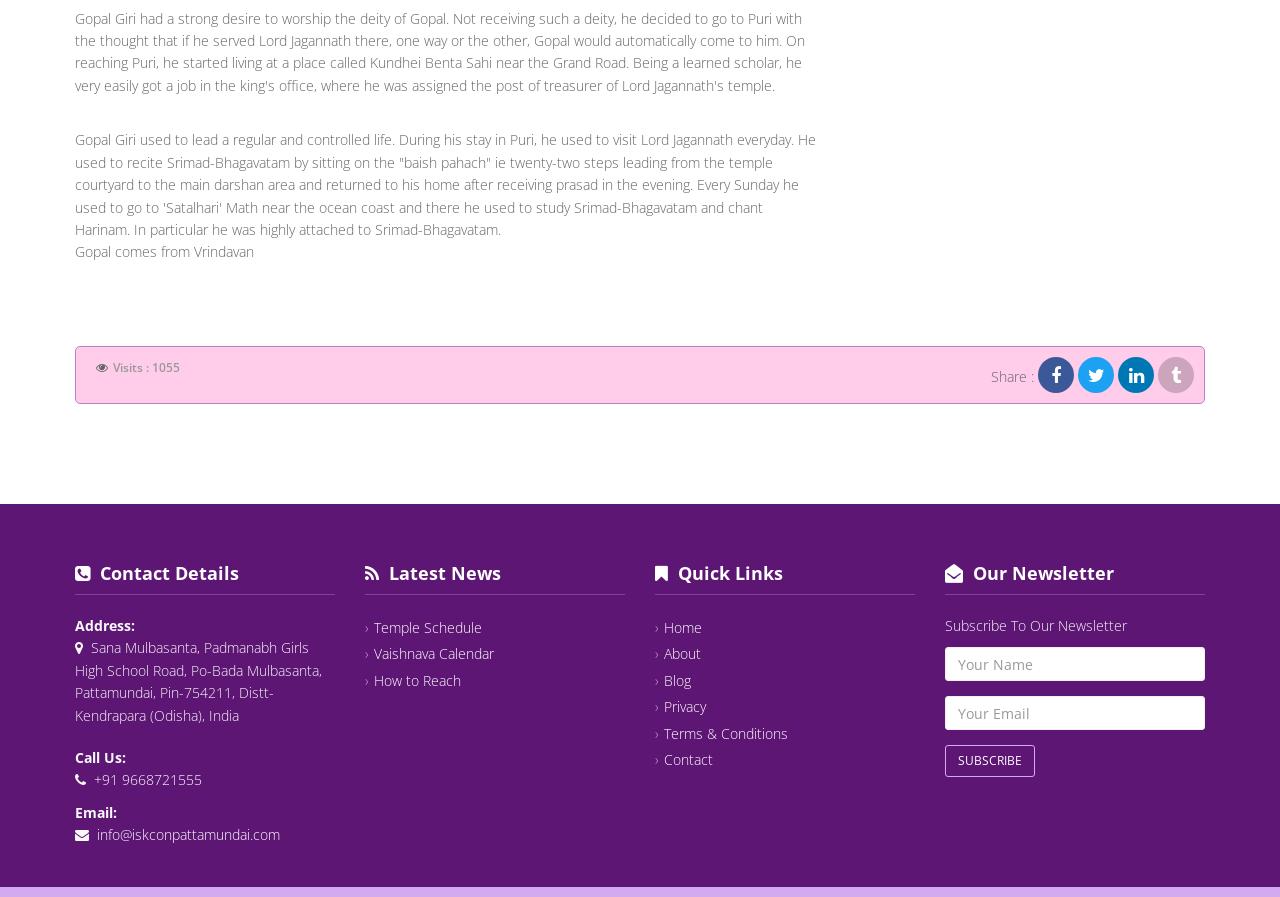What is the purpose of the newsletter section?
Based on the screenshot, give a detailed explanation to answer the question.

The newsletter section allows users to subscribe to the website's newsletter by providing their name and email address, and then clicking the SUBSCRIBE button.